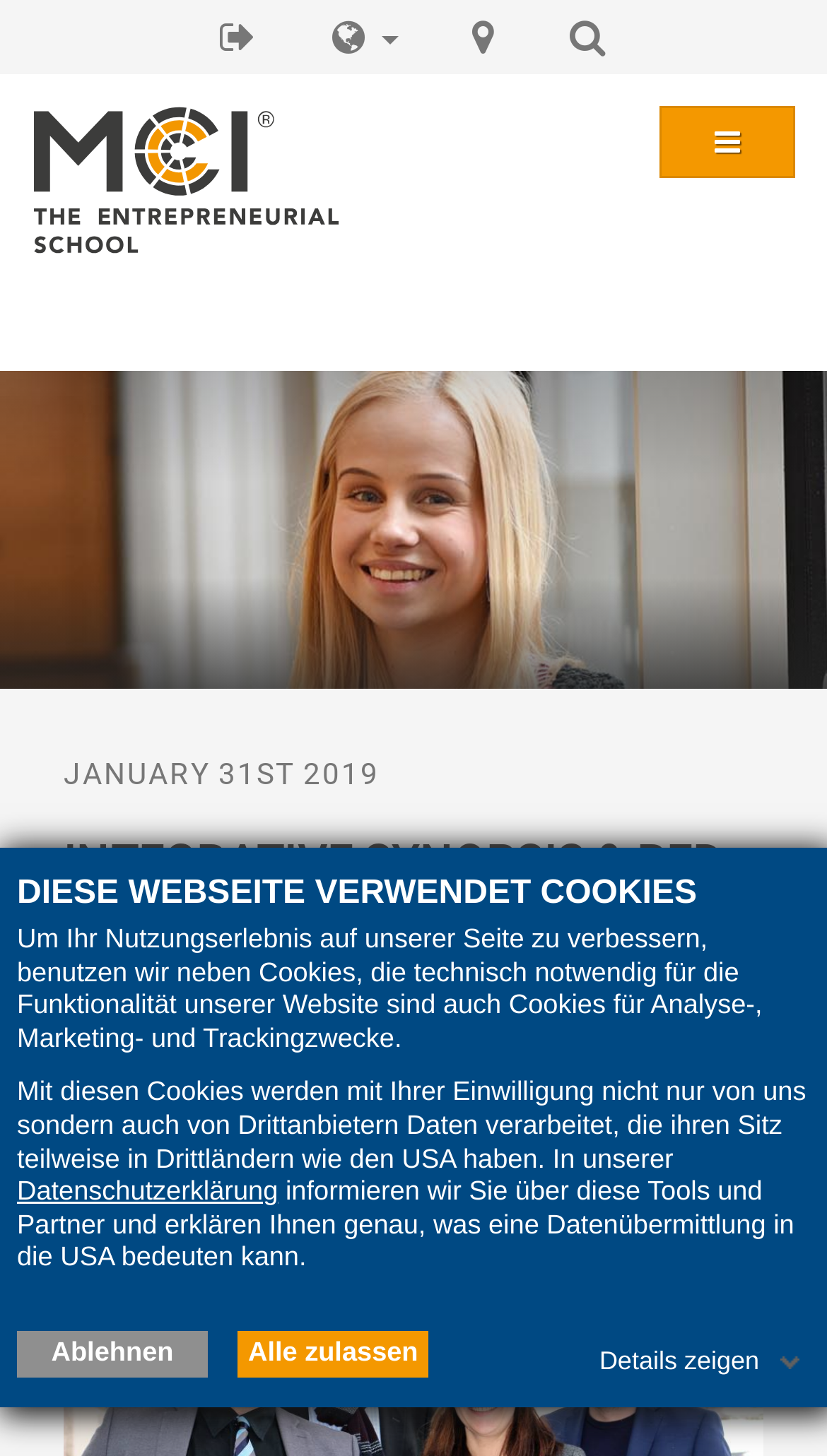Produce an elaborate caption capturing the essence of the webpage.

The webpage is about MCI Management Center Innsbruck, an entrepreneurial school offering international Bachelor and Master programs in Business, Economic Sciences, Social Sciences, and Engineering, as well as vocational studies for executives and future executives.

At the top of the page, there are four buttons aligned horizontally, with the first two being on the left side and the last two on the right side. Below these buttons, there is a logo of MCI Innsbruck, which is an image.

On the top-right corner, there is a dialog box with a heading "DIESE WEBSEITE VERWENDET COOKIES" (This website uses cookies). Inside the dialog box, there is a paragraph of text explaining the use of cookies for improving user experience, analysis, marketing, and tracking purposes. The text also mentions that some data will be processed by third-party providers, including those based in the USA. There are three links at the bottom of the dialog box: "Ablehnen" (Decline), "Alle zulassen" (Allow all), and "Details zeigen" (Show details).

Below the dialog box, there is a heading "INTEGRATIVE SYNOPSIS & RED BULL KICK-OFF" followed by a static text "A report by MCiT Bachelor students class 2016". There is also a date "JANUARY 31ST 2019" displayed on the page.

At the bottom of the page, there is a link with a font awesome icon, which is likely a social media link.